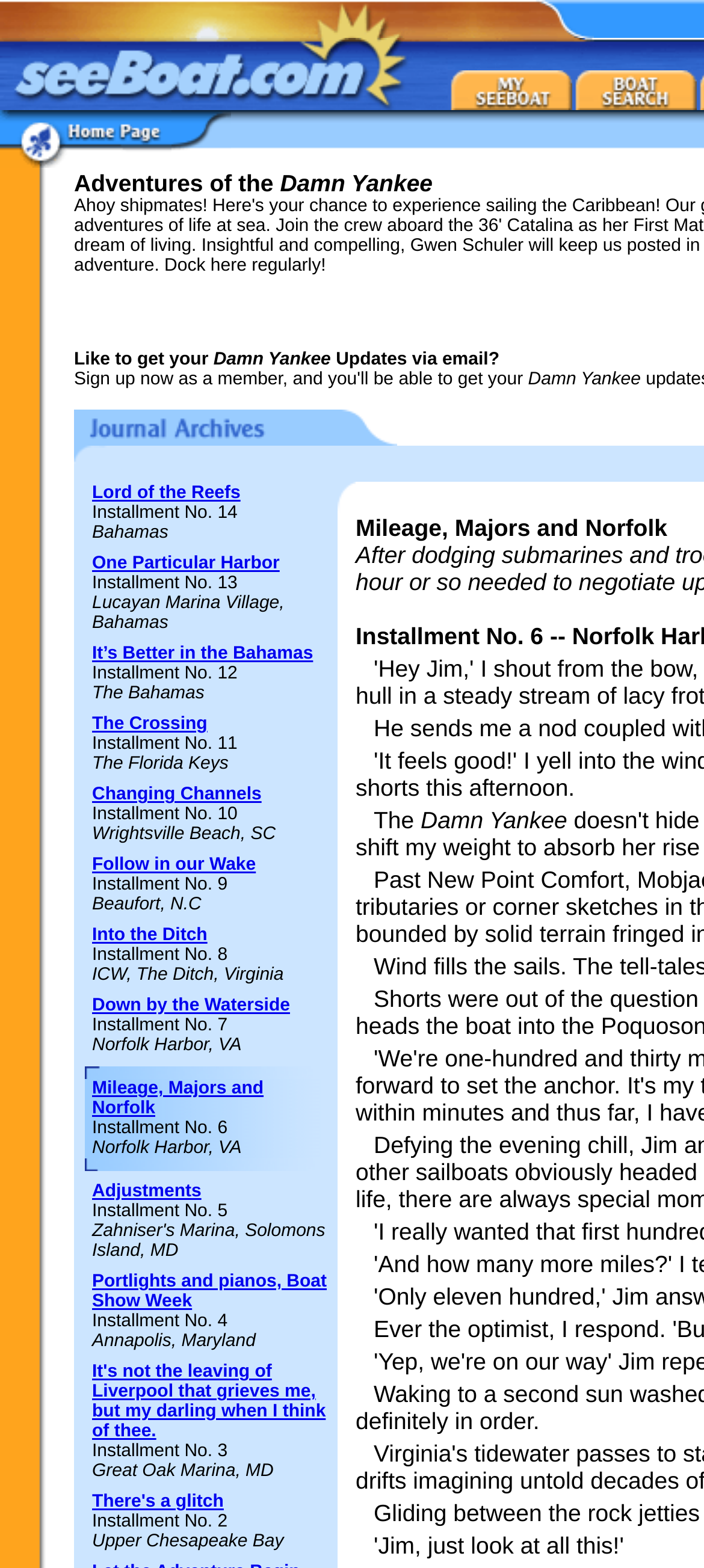What type of content is featured in the grid cells? Using the information from the screenshot, answer with a single word or phrase.

Boat installments